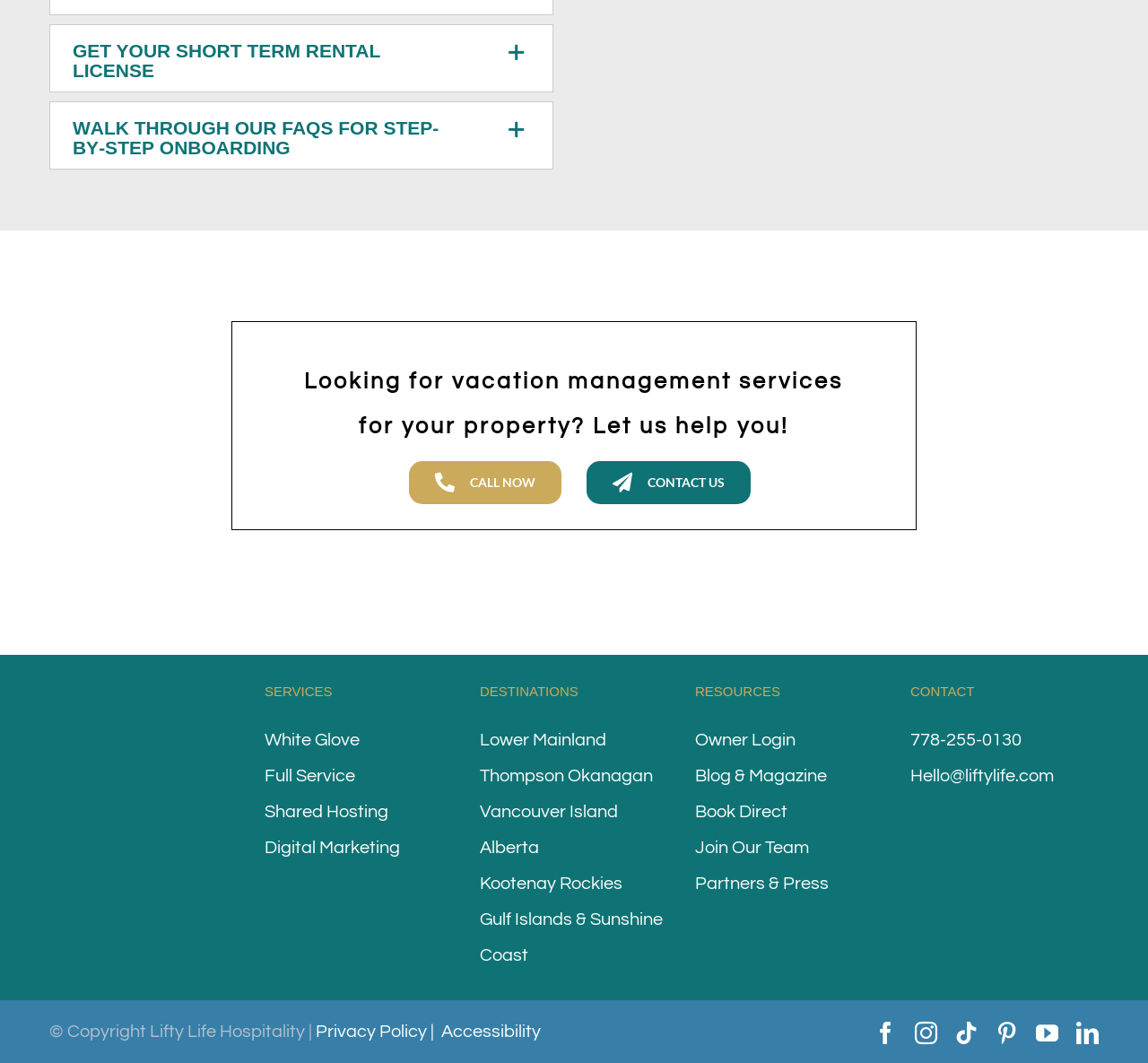How can users contact the company?
Using the details from the image, give an elaborate explanation to answer the question.

The webpage provides a 'CONTACT' section, which includes a phone number and an email address. This suggests that users can contact the company by phone or email to inquire about their services or to get in touch with their team.